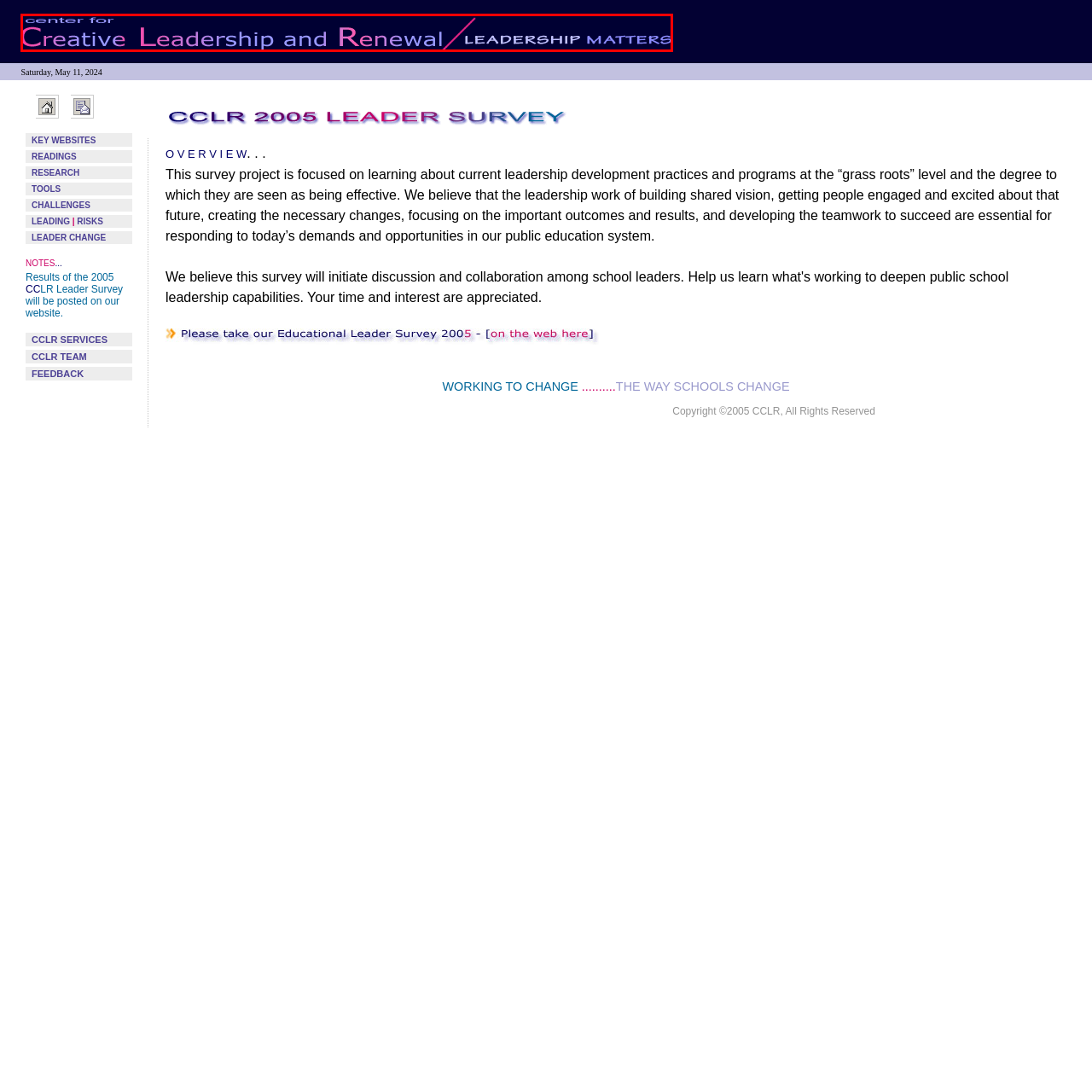What is the purpose of the image?
Observe the image inside the red bounding box carefully and formulate a detailed answer based on what you can infer from the visual content.

The overall aesthetic combines a professional design with engaging visuals, aimed at attracting individuals interested in enhancing their leadership skills and practices, which suggests that the purpose of the image is to attract individuals to the organization's initiatives and outreach programs.